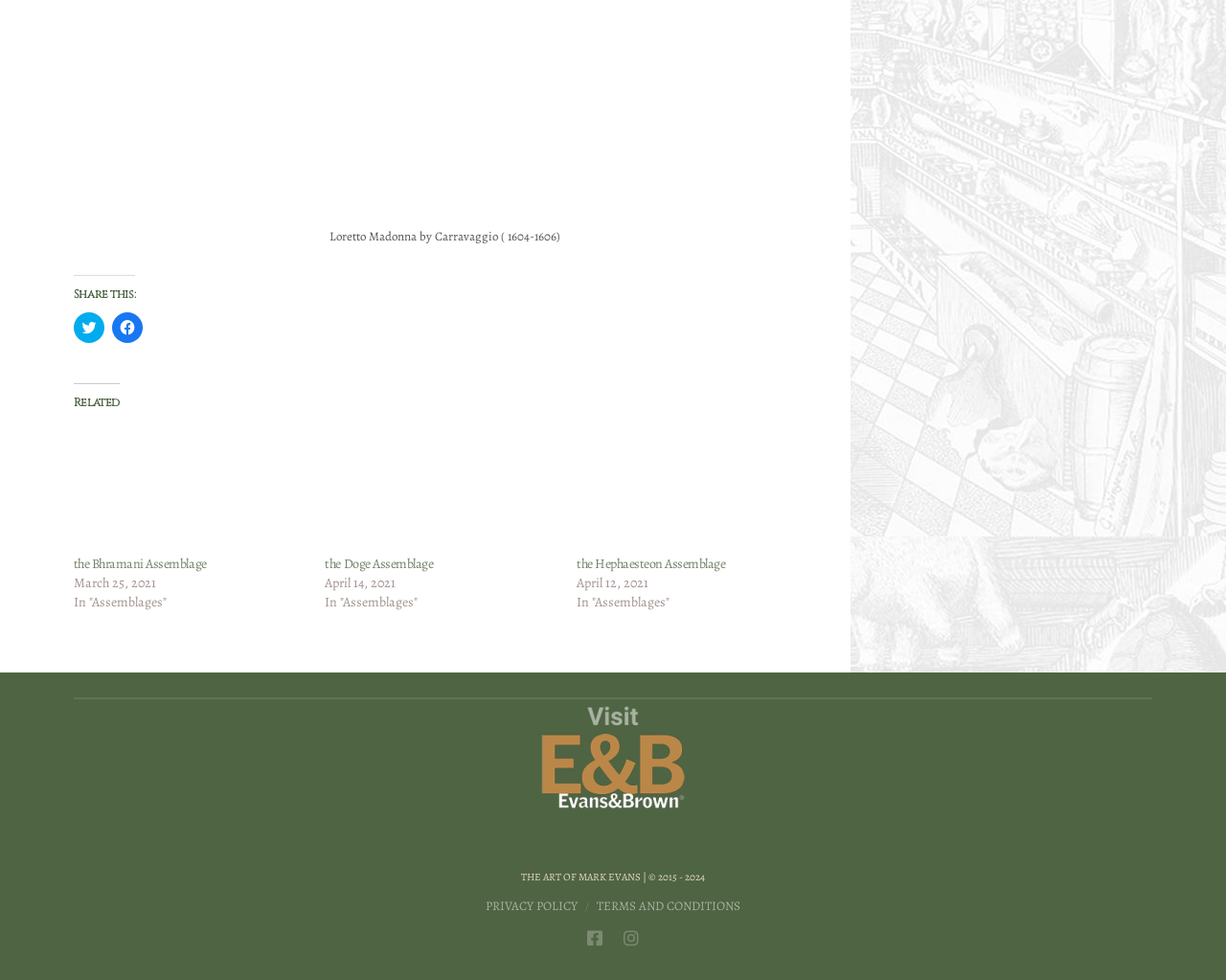Kindly determine the bounding box coordinates for the clickable area to achieve the given instruction: "View the Bhramani Assemblage".

[0.06, 0.431, 0.25, 0.566]